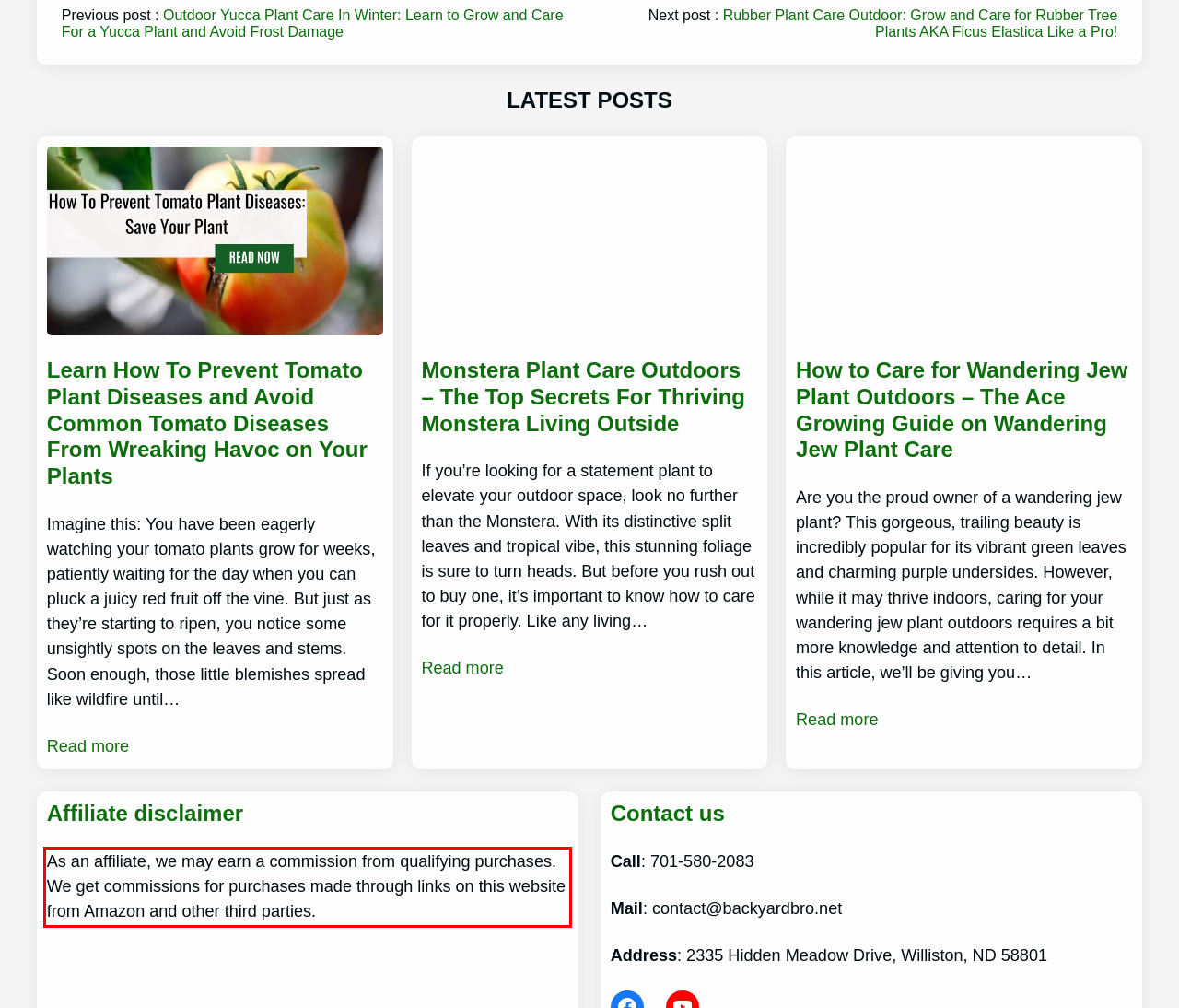There is a screenshot of a webpage with a red bounding box around a UI element. Please use OCR to extract the text within the red bounding box.

As an affiliate, we may earn a commission from qualifying purchases. We get commissions for purchases made through links on this website from Amazon and other third parties.